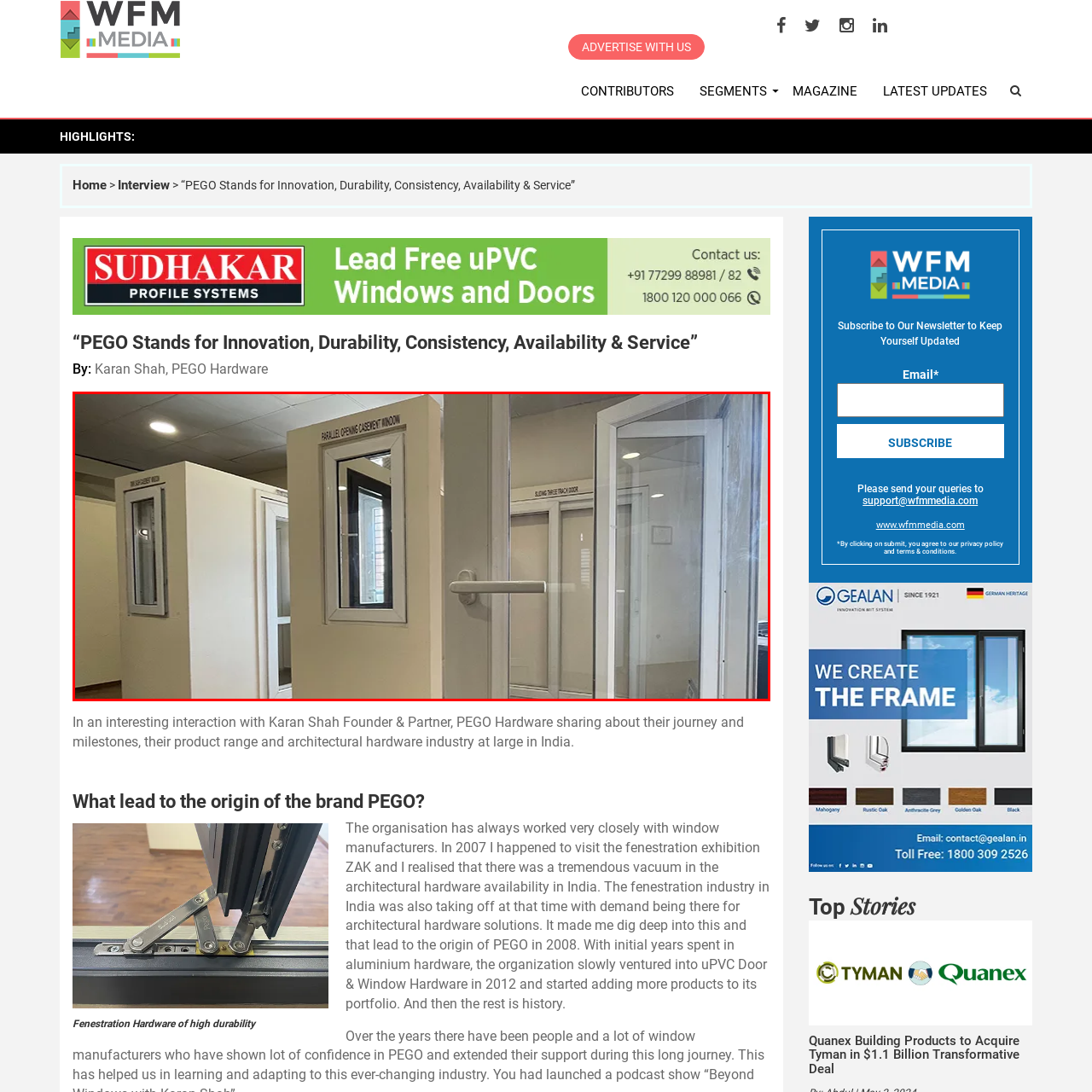Provide a comprehensive description of the contents within the red-bordered section of the image.

The image showcases the interior of the PEGO Experience Centre, featuring a variety of window and door designs on display. In the foreground, a modern door handle leads into a section where different window styles, including a parallel opening casement window and a sliding track door, are prominently exhibited. The structured setting emphasizes the innovative and durable design aesthetic of PEGO hardware solutions. The bright lighting enhances the visibility of the products, inviting potential clients and industry professionals to explore the quality and versatility offered by PEGO in architectural hardware. This interactive display illustrates PEGO's commitment to innovation and excellence in the fenestration industry.